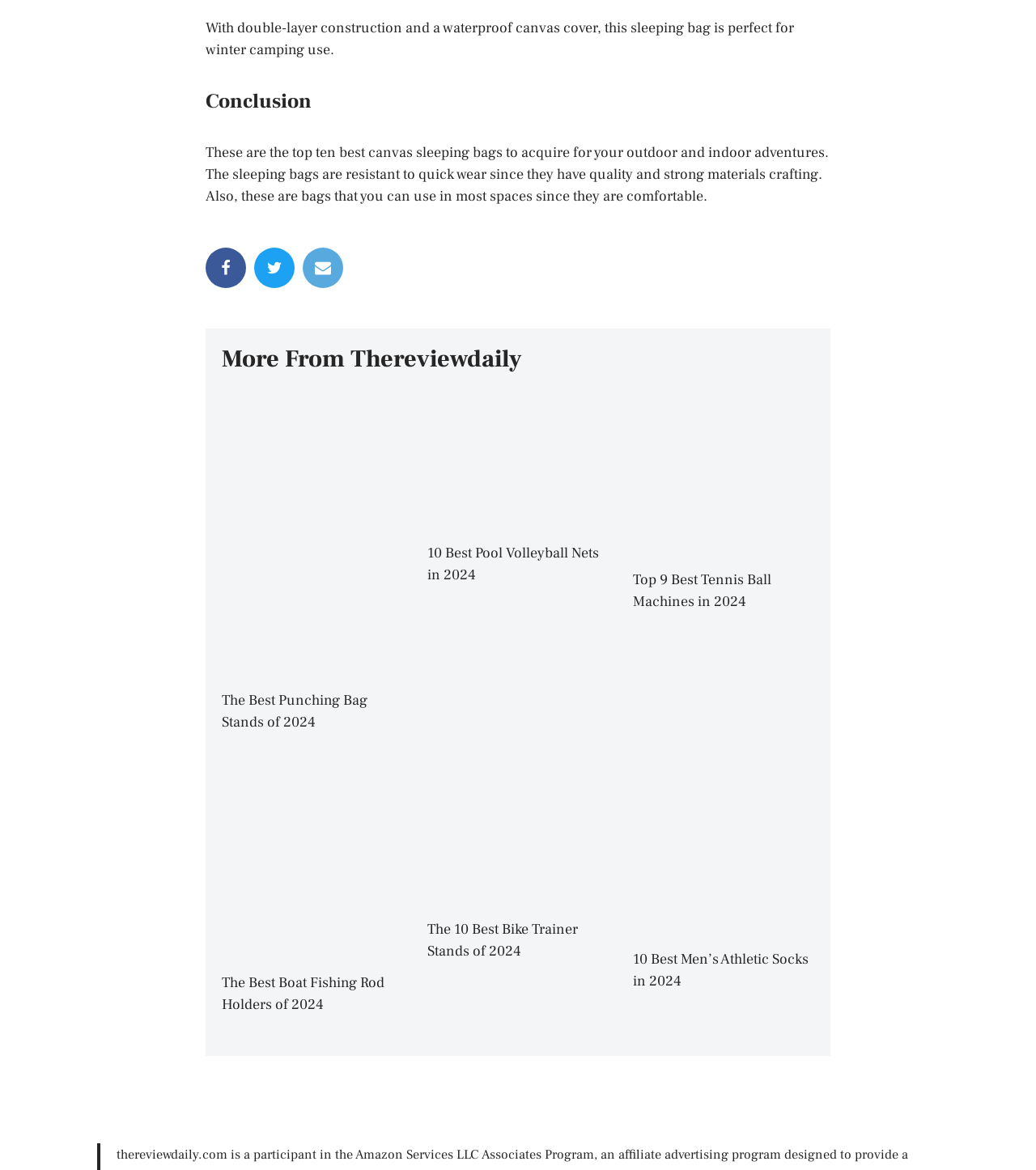Can you pinpoint the bounding box coordinates for the clickable element required for this instruction: "Read more about Aqua Punching Bag"? The coordinates should be four float numbers between 0 and 1, i.e., [left, top, right, bottom].

[0.214, 0.572, 0.389, 0.588]